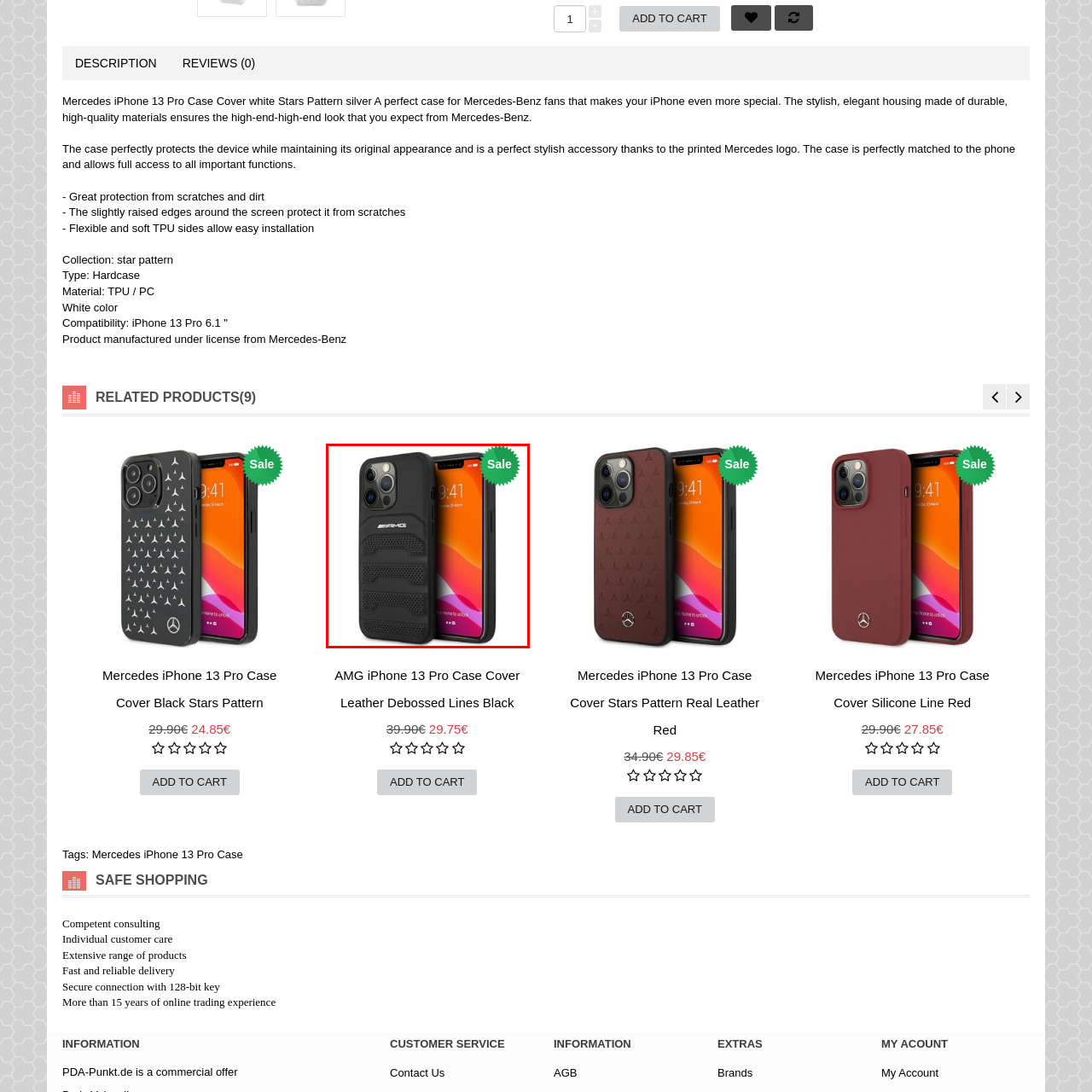Explain in detail what is depicted in the image within the red-bordered box.

This image features the AMG iPhone 13 Pro Case Cover in a striking black design, highlighted by textured detailing that provides a modern and sporty aesthetic. The case is designed to offer reliable protection while accentuating the sleek look of the iPhone. Notably, a "Sale" badge is prominently displayed in the top right corner, indicating a special promotional price. This listing showcases the product's appeal to fans of both luxury automotive branding and mobile accessories, making it an ideal choice for those looking to enhance their device with a stylish yet functional cover.